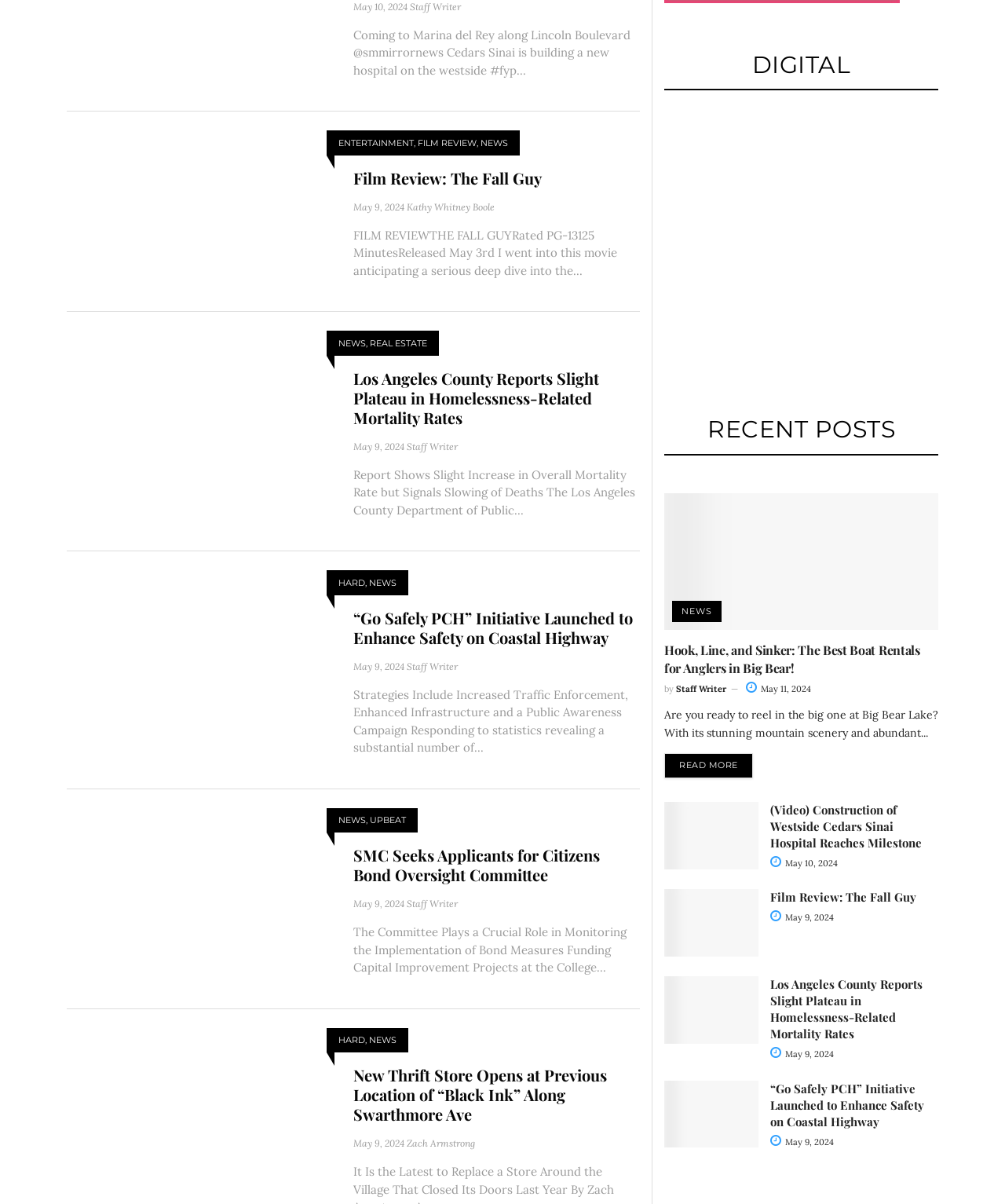Identify the bounding box coordinates of the area that should be clicked in order to complete the given instruction: "Read 'Hook, Line, and Sinker: The Best Boat Rentals for Anglers in Big Bear!' article". The bounding box coordinates should be four float numbers between 0 and 1, i.e., [left, top, right, bottom].

[0.661, 0.409, 0.934, 0.646]